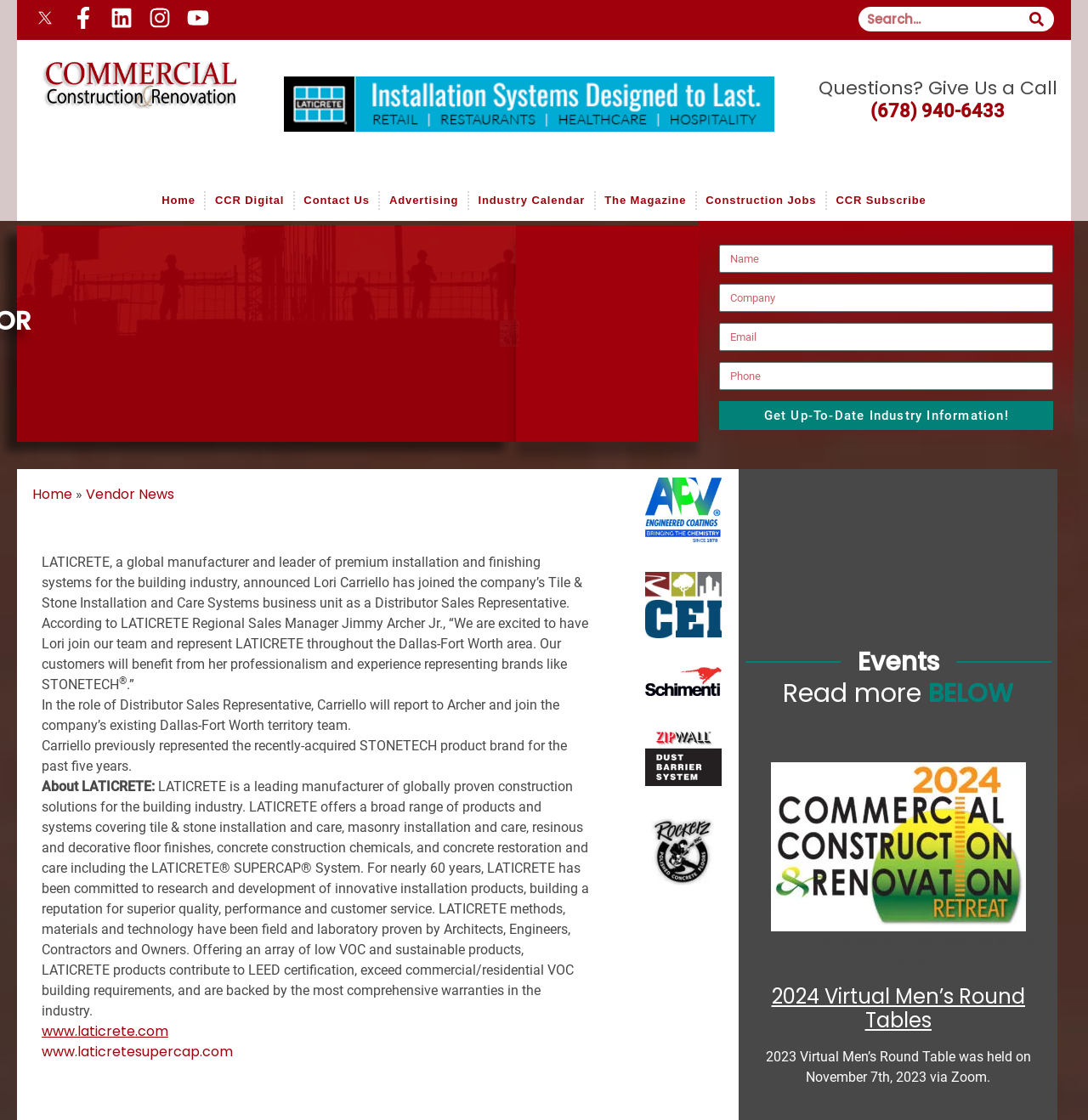Could you indicate the bounding box coordinates of the region to click in order to complete this instruction: "Get up-to-date industry information".

[0.661, 0.358, 0.968, 0.384]